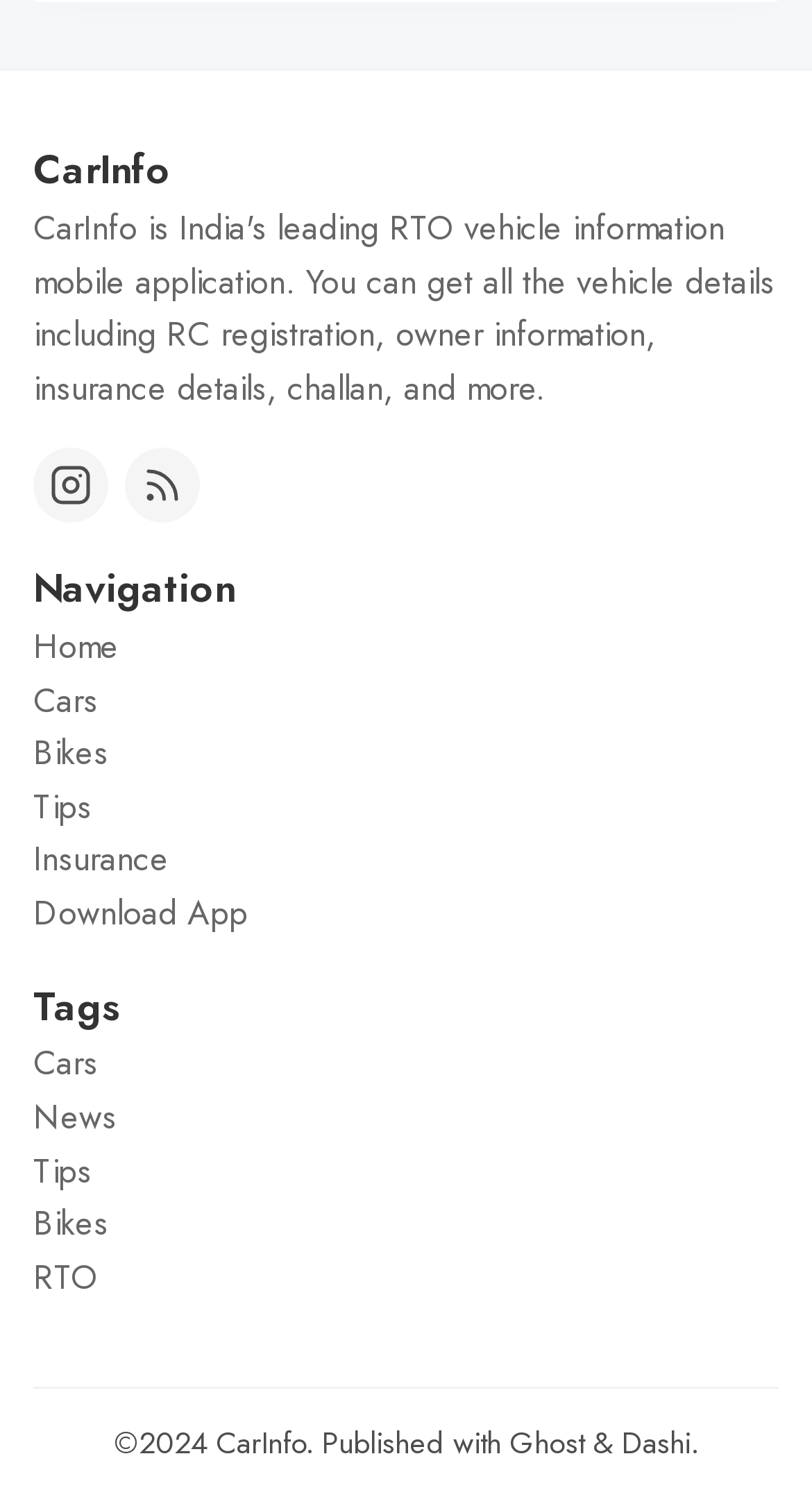What type of content is categorized under 'Tips'?
Please provide an in-depth and detailed response to the question.

The presence of a 'Tips' menu item, as well as a 'Tips' link under the 'Tags' section, suggests that the website provides tips and advice related to vehicles, such as car maintenance, driving, or safety.